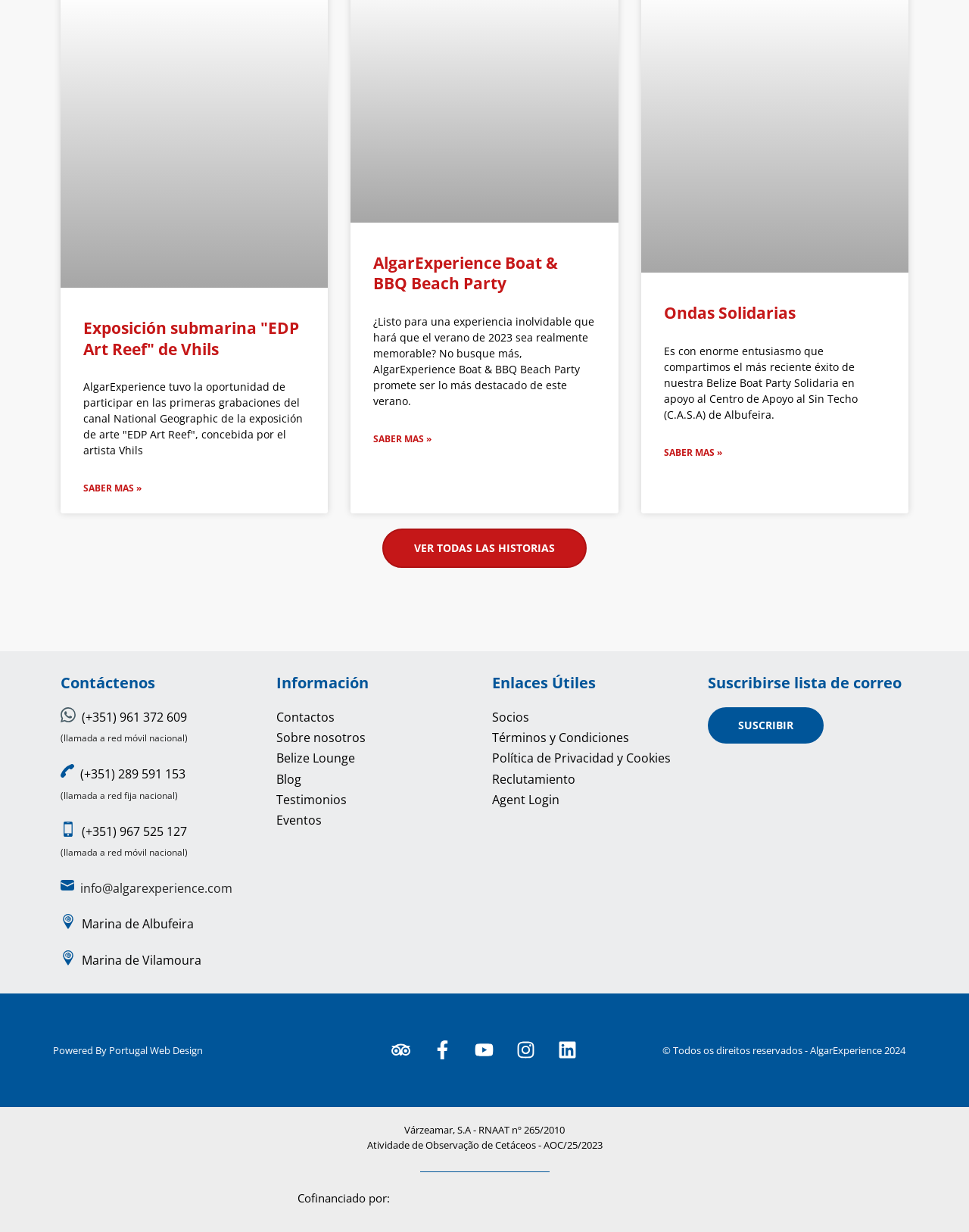Determine the bounding box coordinates of the clickable element to achieve the following action: 'Contact us'. Provide the coordinates as four float values between 0 and 1, formatted as [left, top, right, bottom].

[0.062, 0.547, 0.27, 0.562]